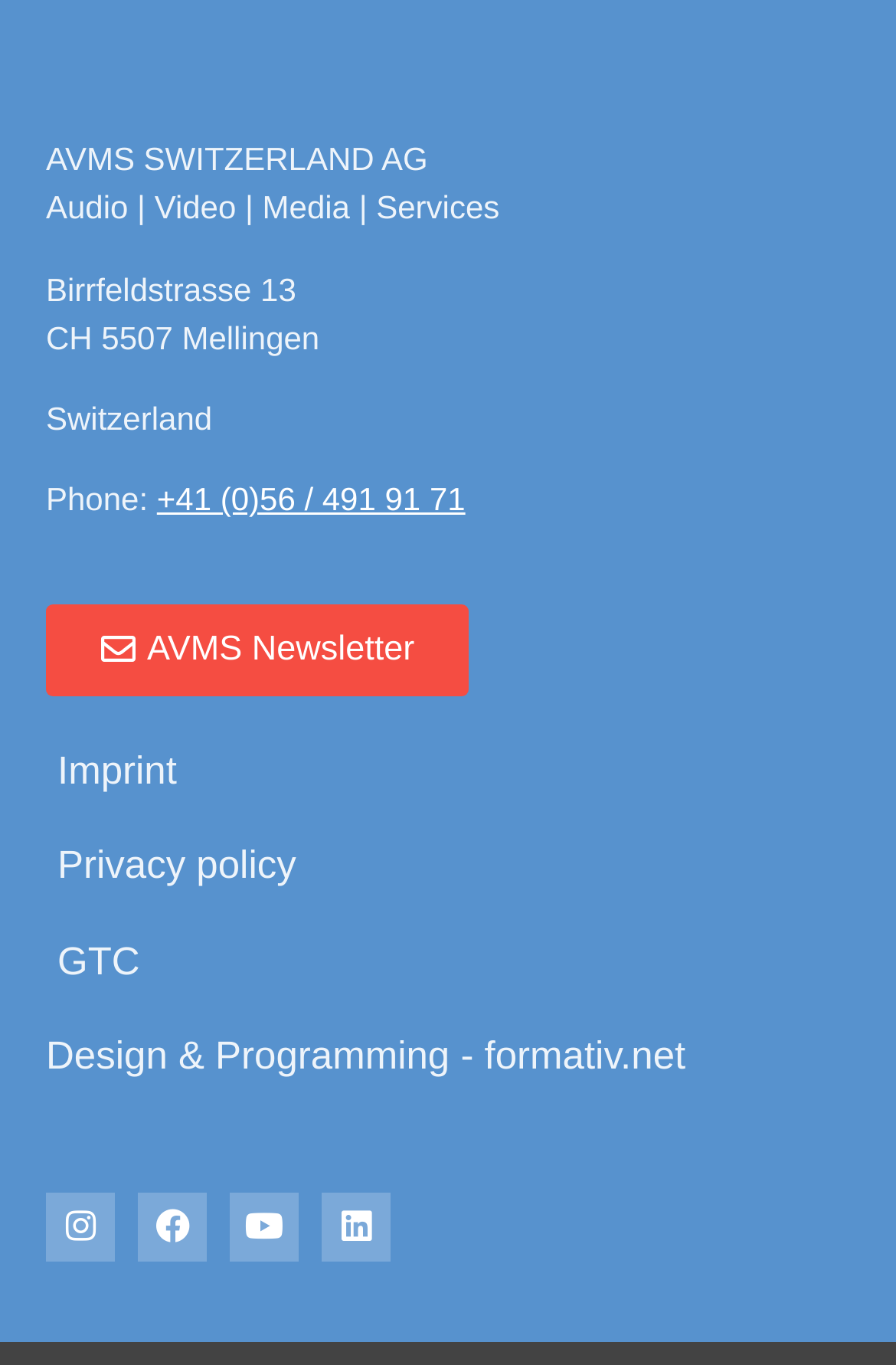Could you specify the bounding box coordinates for the clickable section to complete the following instruction: "Watch AVMS on Youtube"?

[0.256, 0.873, 0.333, 0.924]